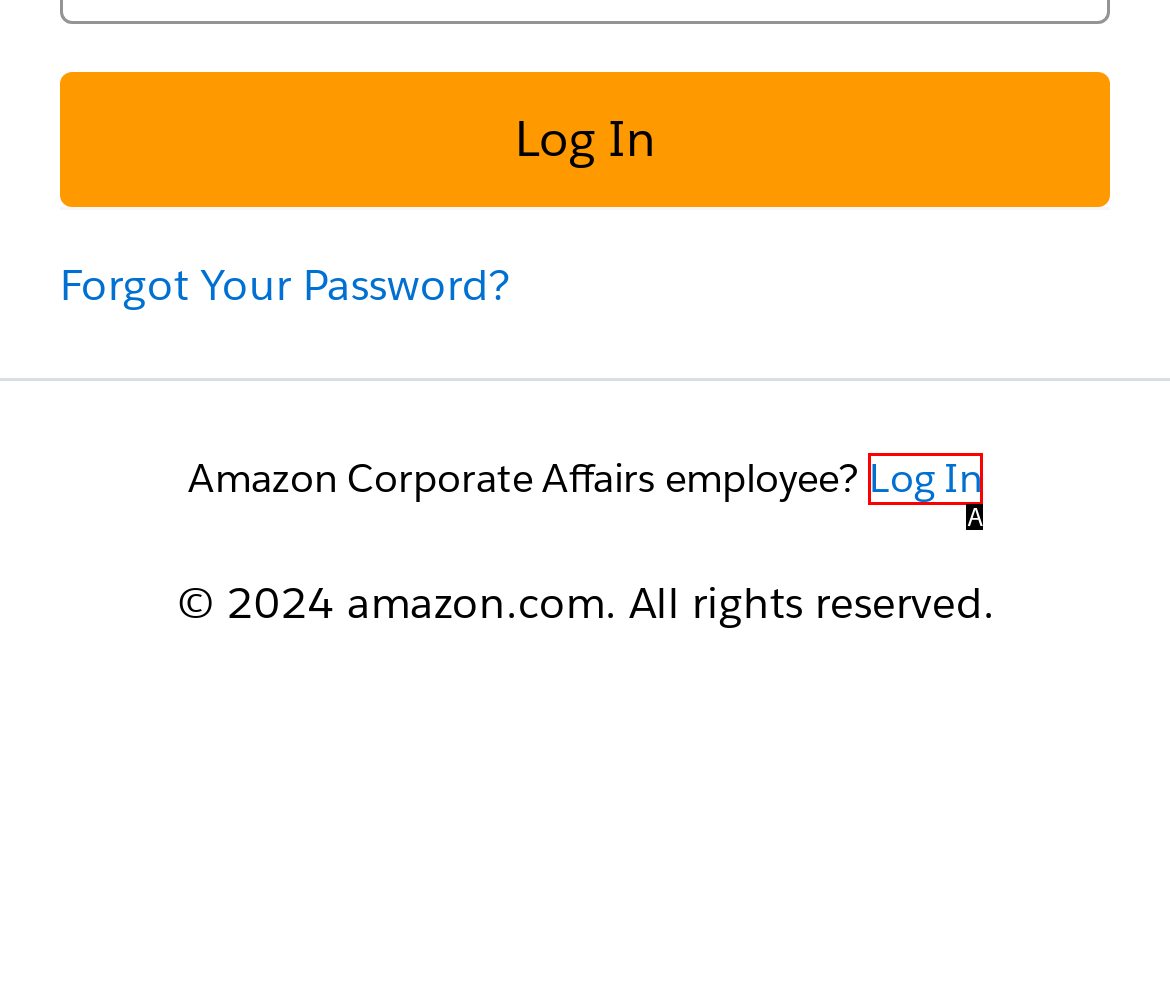Tell me the letter of the HTML element that best matches the description: parent_node: Search name="submit" value="Go" from the provided options.

None